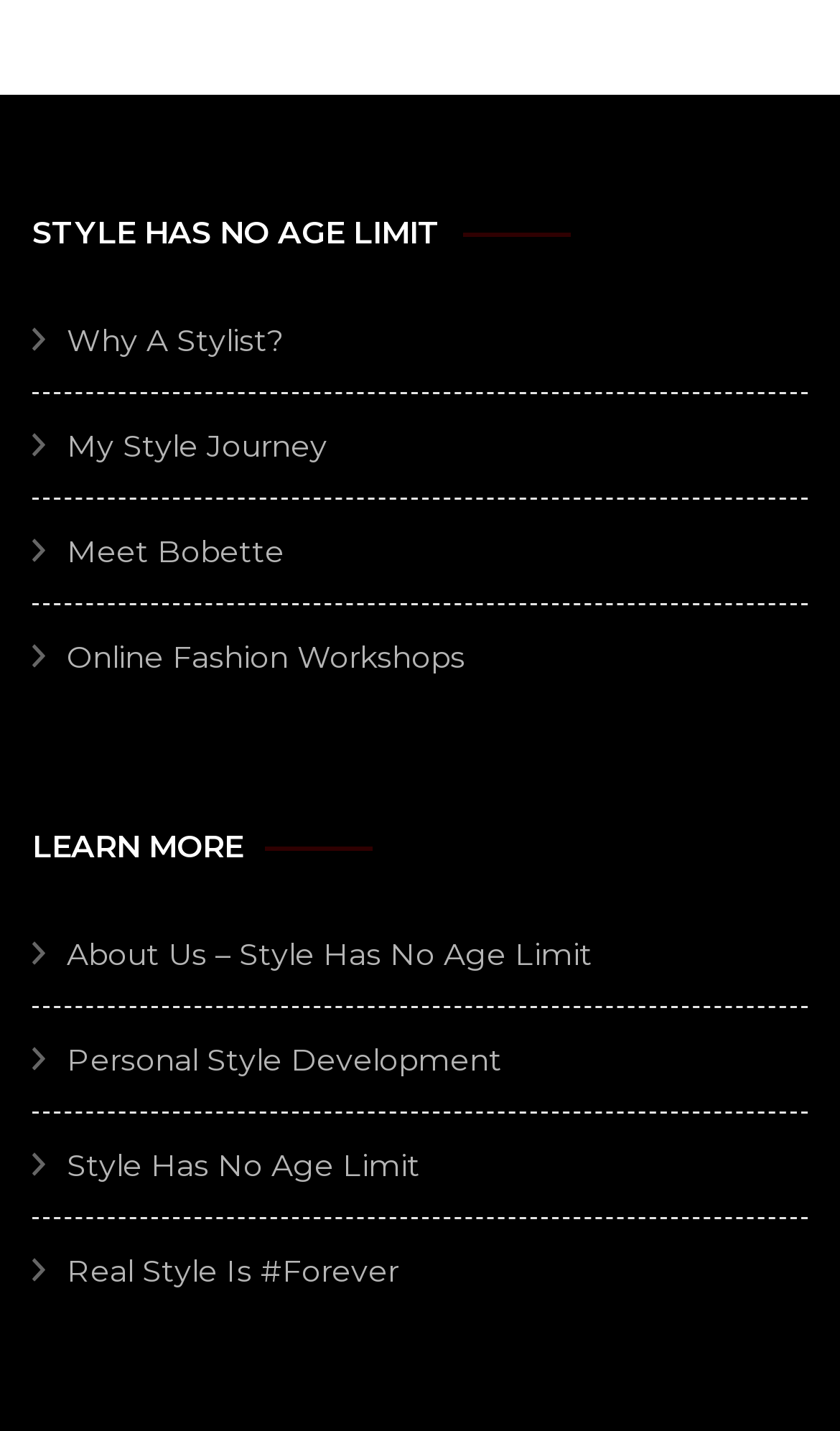Please identify the bounding box coordinates of the clickable region that I should interact with to perform the following instruction: "Click on 'Why A Stylist?'". The coordinates should be expressed as four float numbers between 0 and 1, i.e., [left, top, right, bottom].

[0.079, 0.224, 0.338, 0.251]